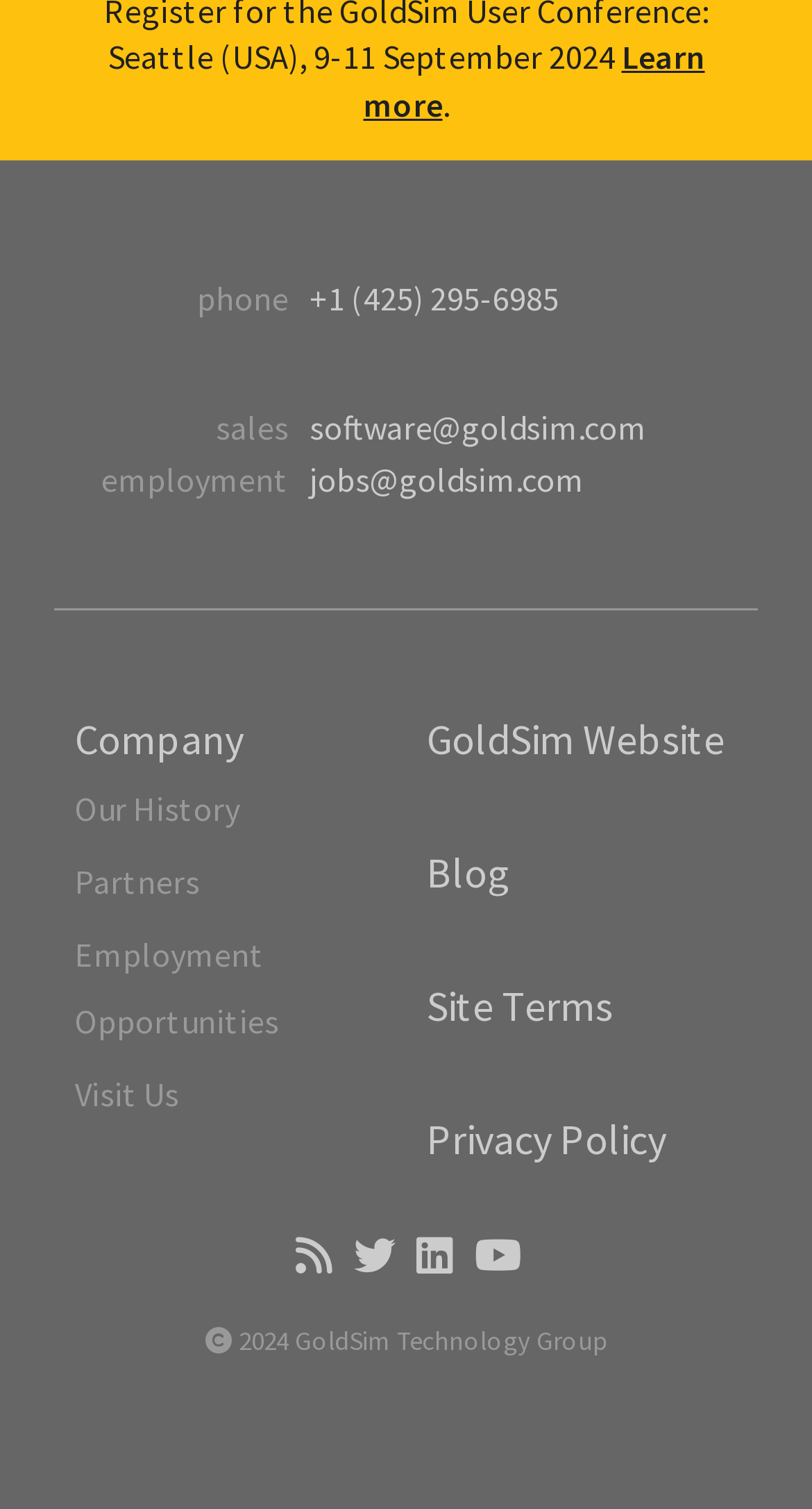Predict the bounding box coordinates for the UI element described as: "+1 (425) 295-6985". The coordinates should be four float numbers between 0 and 1, presented as [left, top, right, bottom].

[0.381, 0.184, 0.689, 0.211]